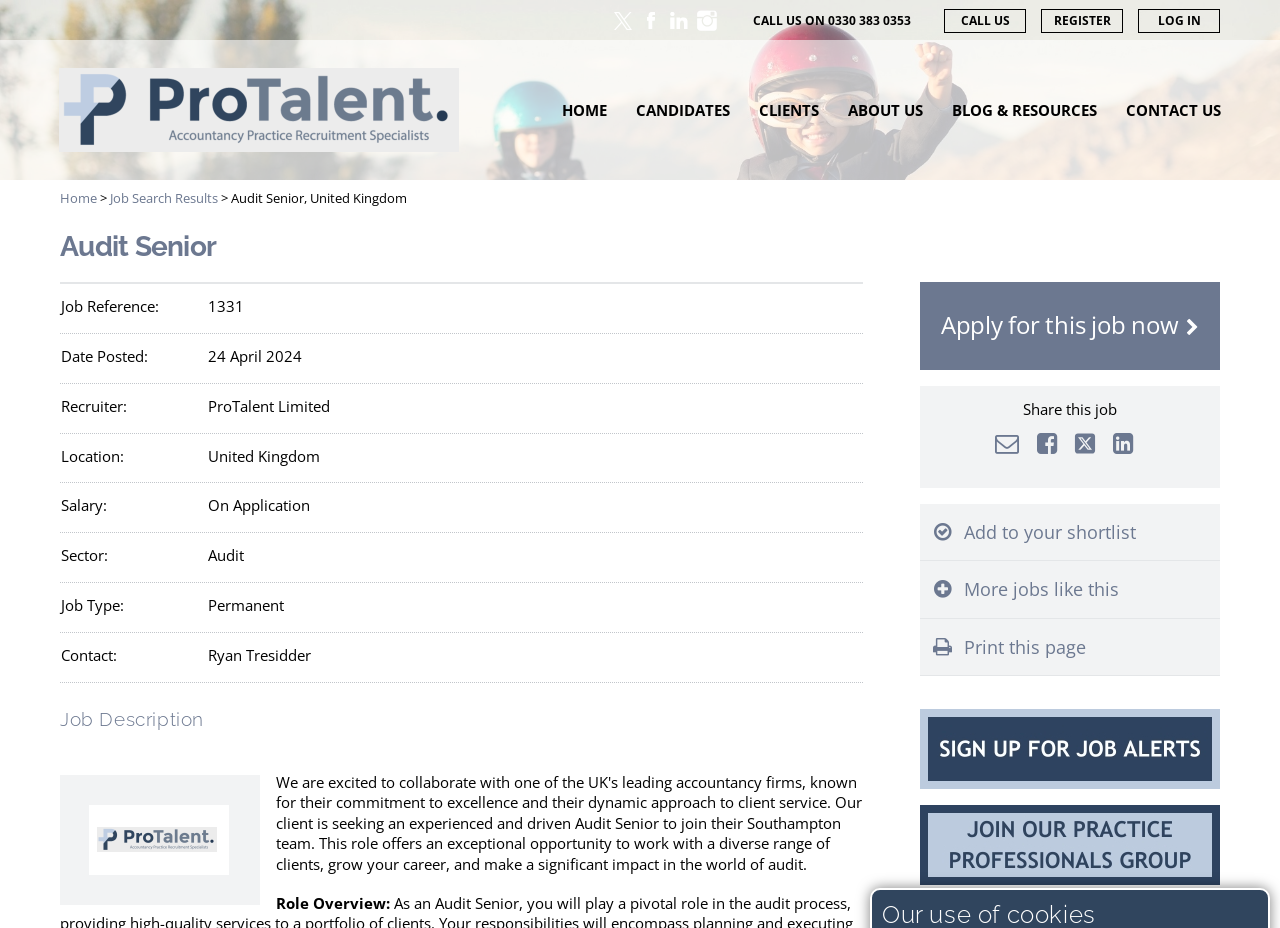Please locate the bounding box coordinates of the element that should be clicked to complete the given instruction: "Click on the 'HOME' link".

[0.439, 0.106, 0.474, 0.131]